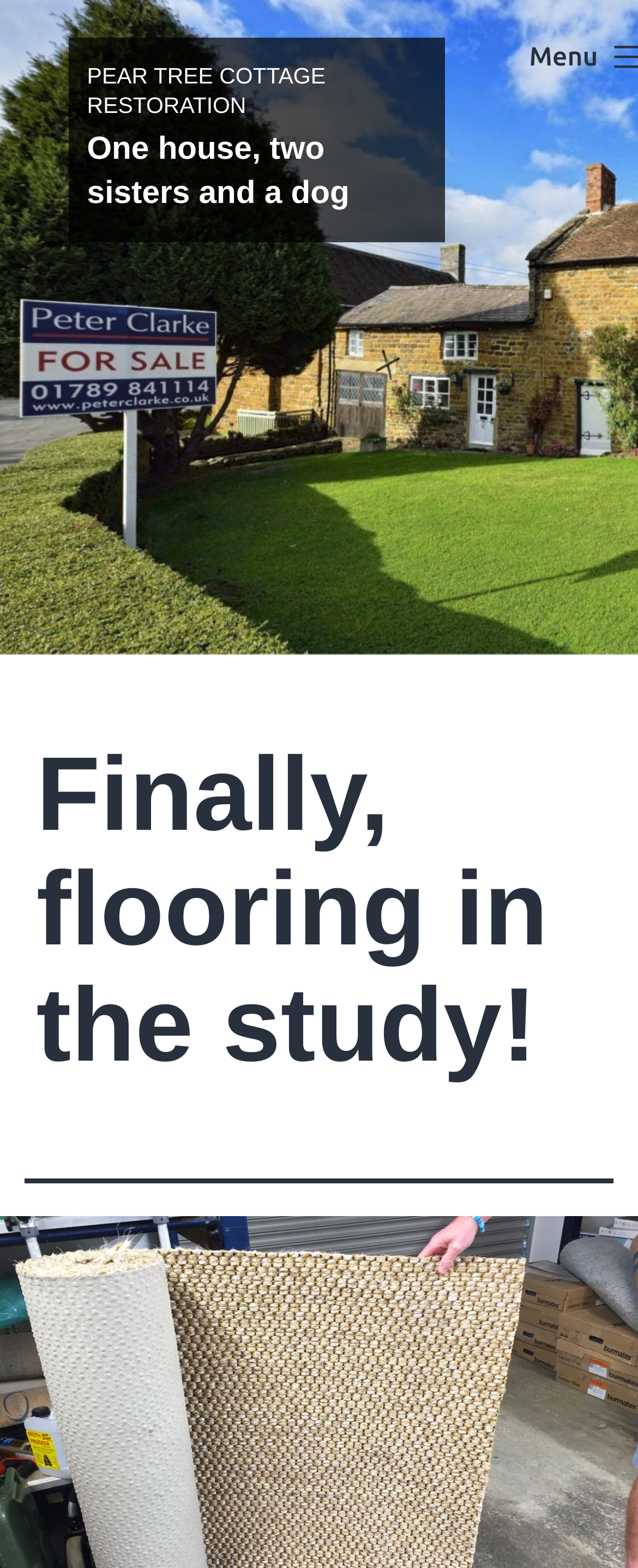Your task is to extract the text of the main heading from the webpage.

Finally, flooring in the study!